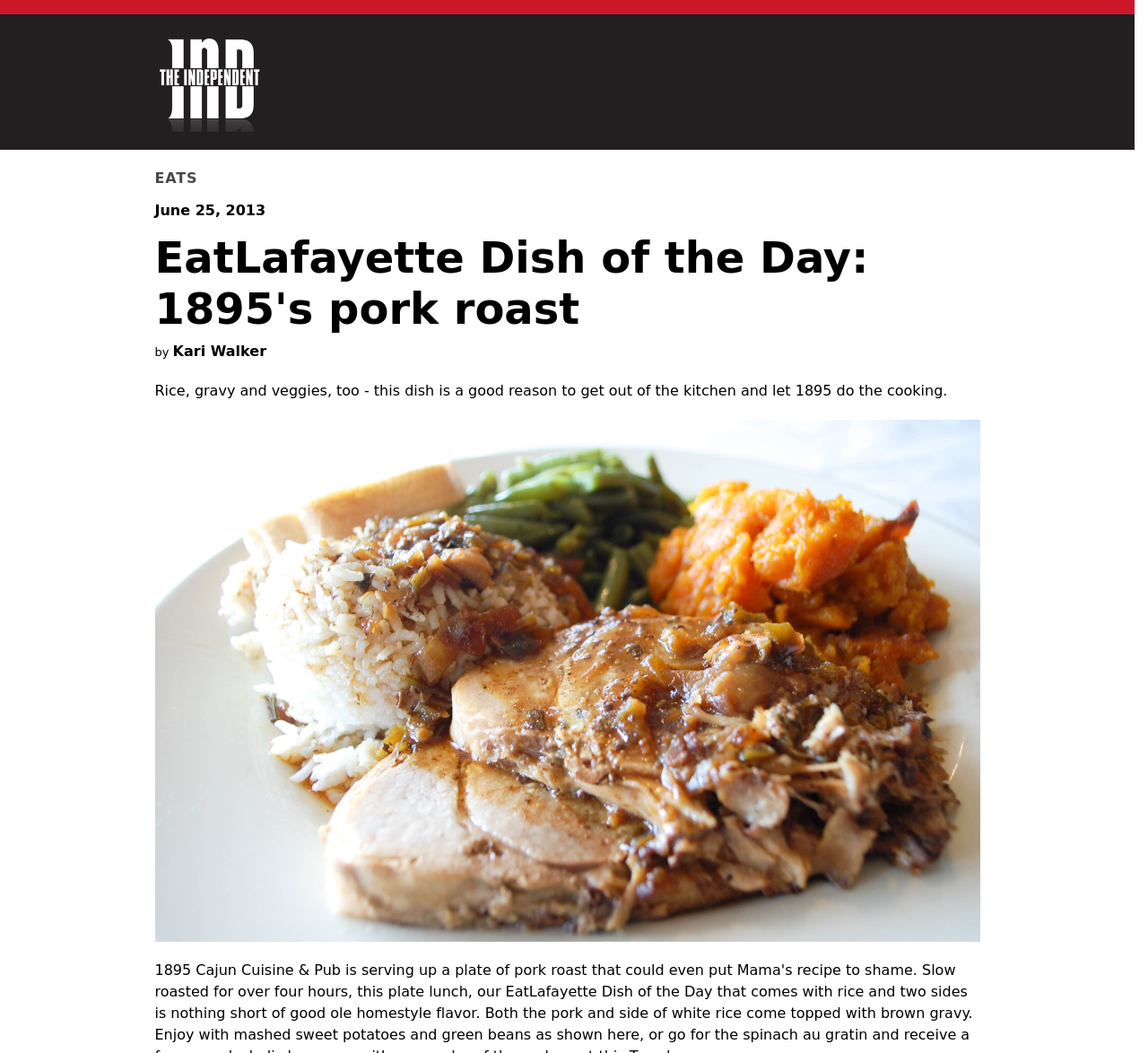Please provide a comprehensive answer to the question based on the screenshot: What is the name of the publication?

The question asks for the name of the publication. By looking at the link 'The Independent' and the image with the same name, we can determine that the name of the publication is The Independent.